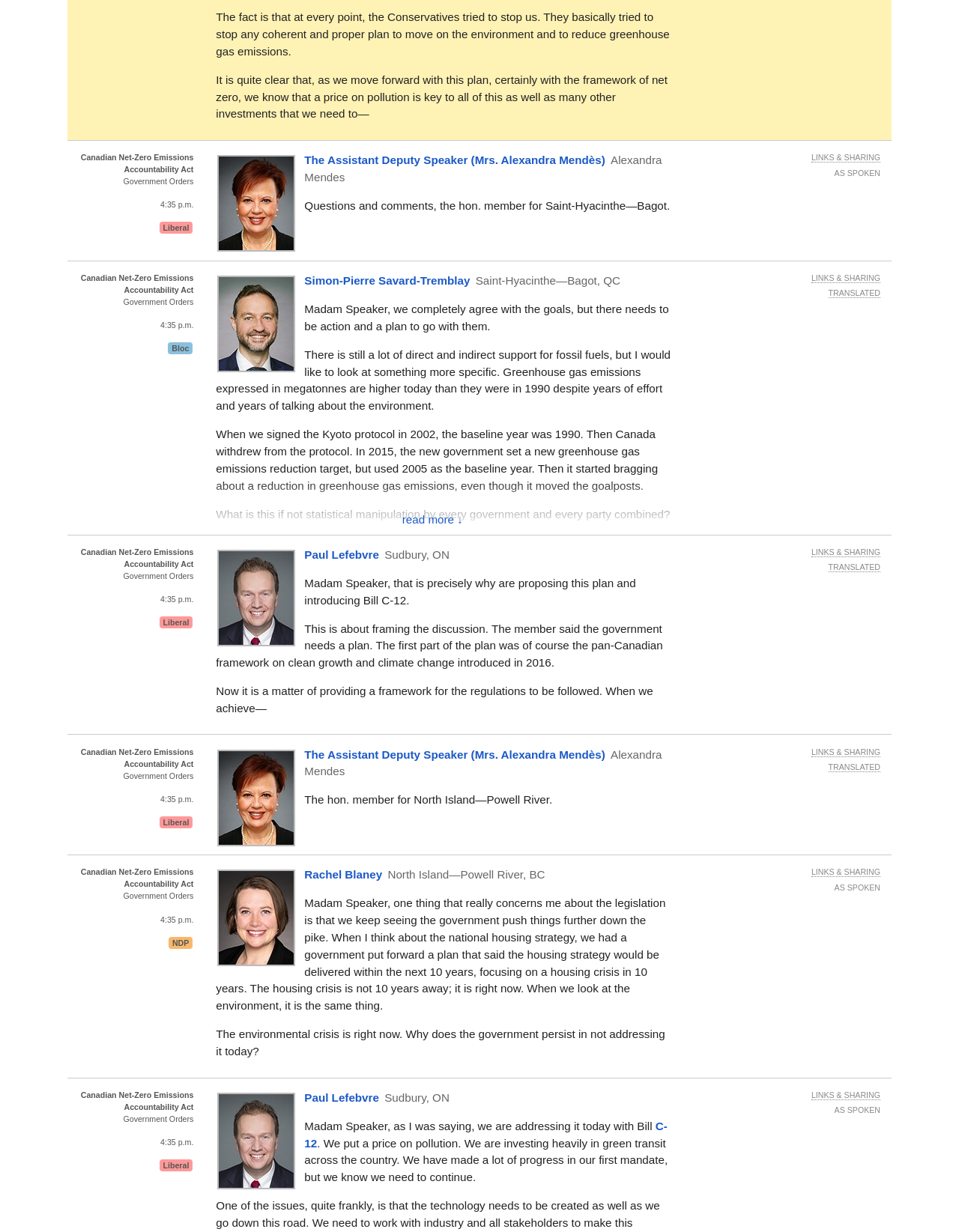Indicate the bounding box coordinates of the element that must be clicked to execute the instruction: "Check the time '4:50 p.m.'". The coordinates should be given as four float numbers between 0 and 1, i.e., [left, top, right, bottom].

[0.167, 0.1, 0.202, 0.107]